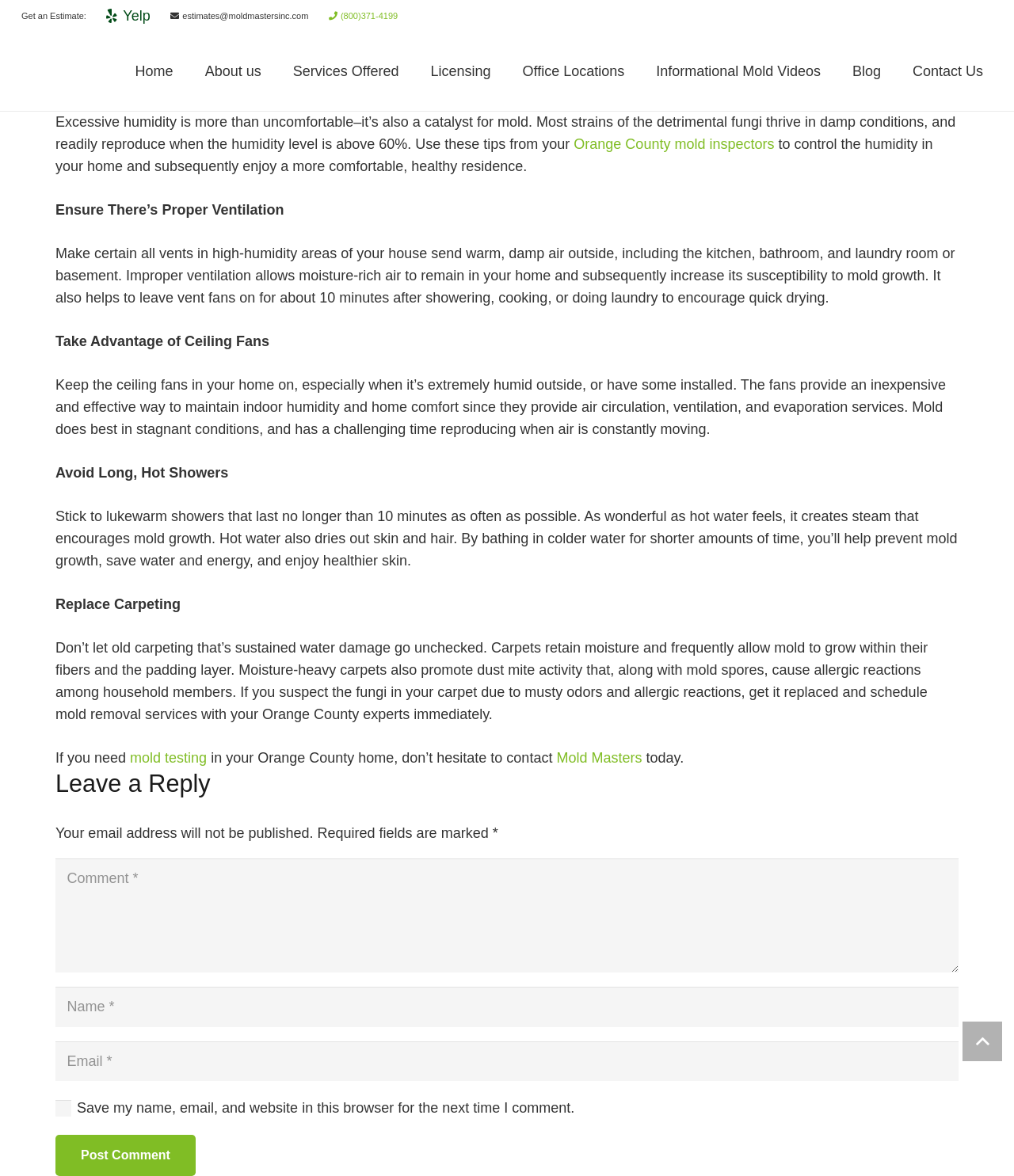What should be replaced to prevent mold growth?
Can you give a detailed and elaborate answer to the question?

The webpage advises replacing old carpeting that has sustained water damage to prevent mold growth, as carpets retain moisture and frequently allow mold to grow within their fibers and the padding layer.